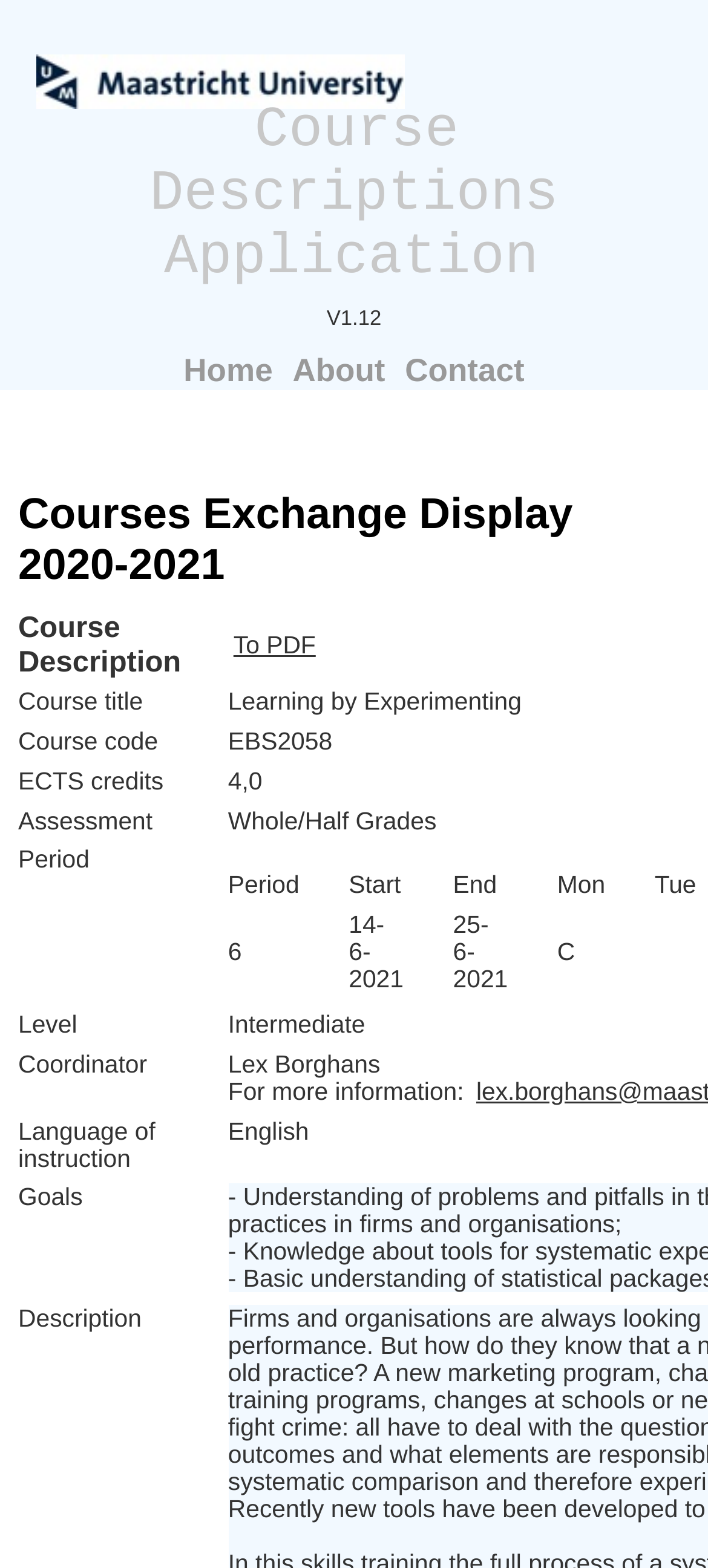What is the language of instruction for the course?
Please provide a single word or phrase as your answer based on the screenshot.

Not specified